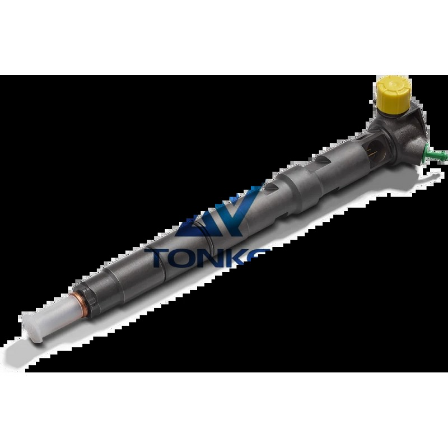What is the color of the cap on the injector?
Please provide a single word or phrase as your answer based on the screenshot.

Yellow